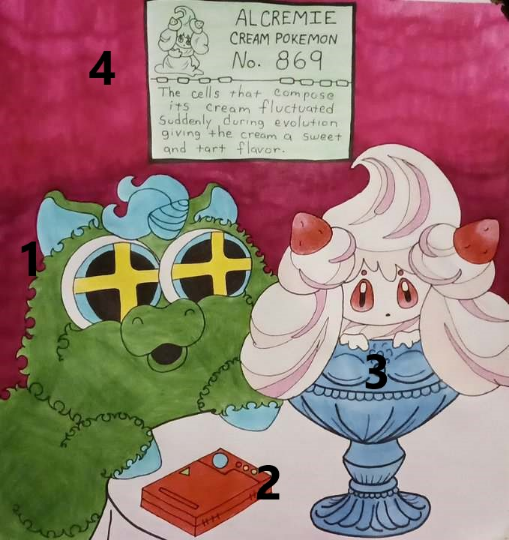What is the Pokédex number of Alcremie?
Look at the image and respond to the question as thoroughly as possible.

The background of the illustration features a sign that prominently displays Alcremie's name and Pokédex number, which is #869, along with a brief description of its unique cream.